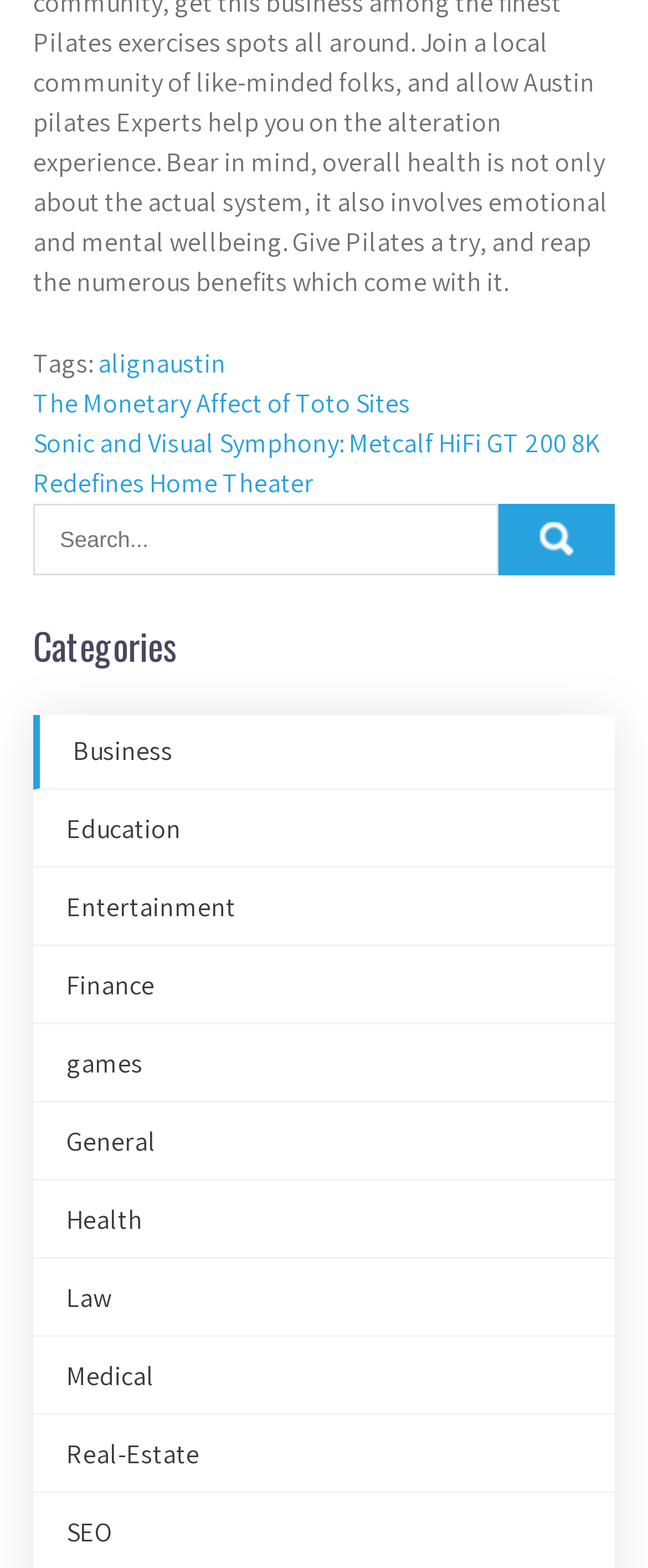Please identify the bounding box coordinates of the element's region that needs to be clicked to fulfill the following instruction: "Search for something". The bounding box coordinates should consist of four float numbers between 0 and 1, i.e., [left, top, right, bottom].

[0.051, 0.321, 0.769, 0.367]